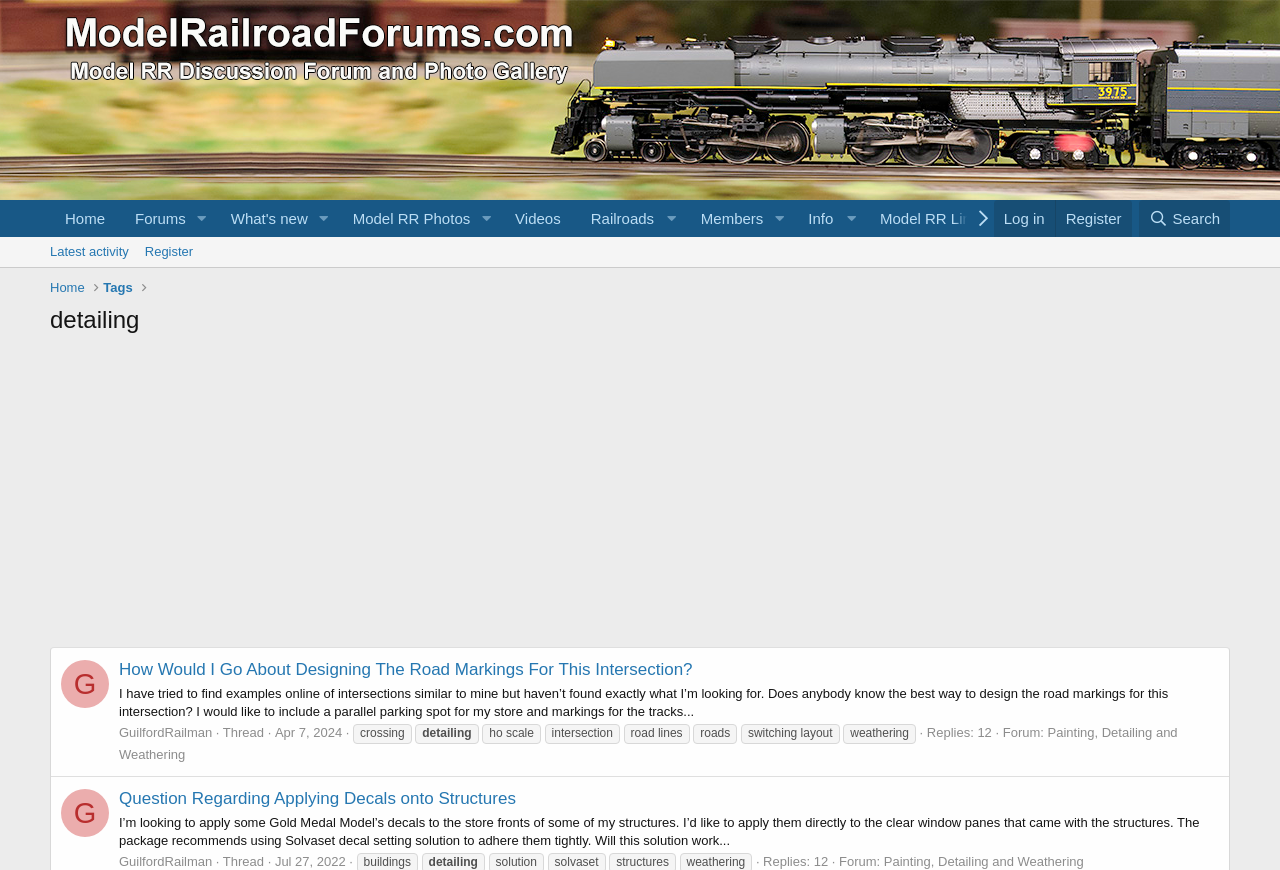What is the category of the first thread?
Analyze the image and deliver a detailed answer to the question.

The category of the first thread can be found at the bottom of the thread, where it says 'Forum: Painting, Detailing and Weathering'.